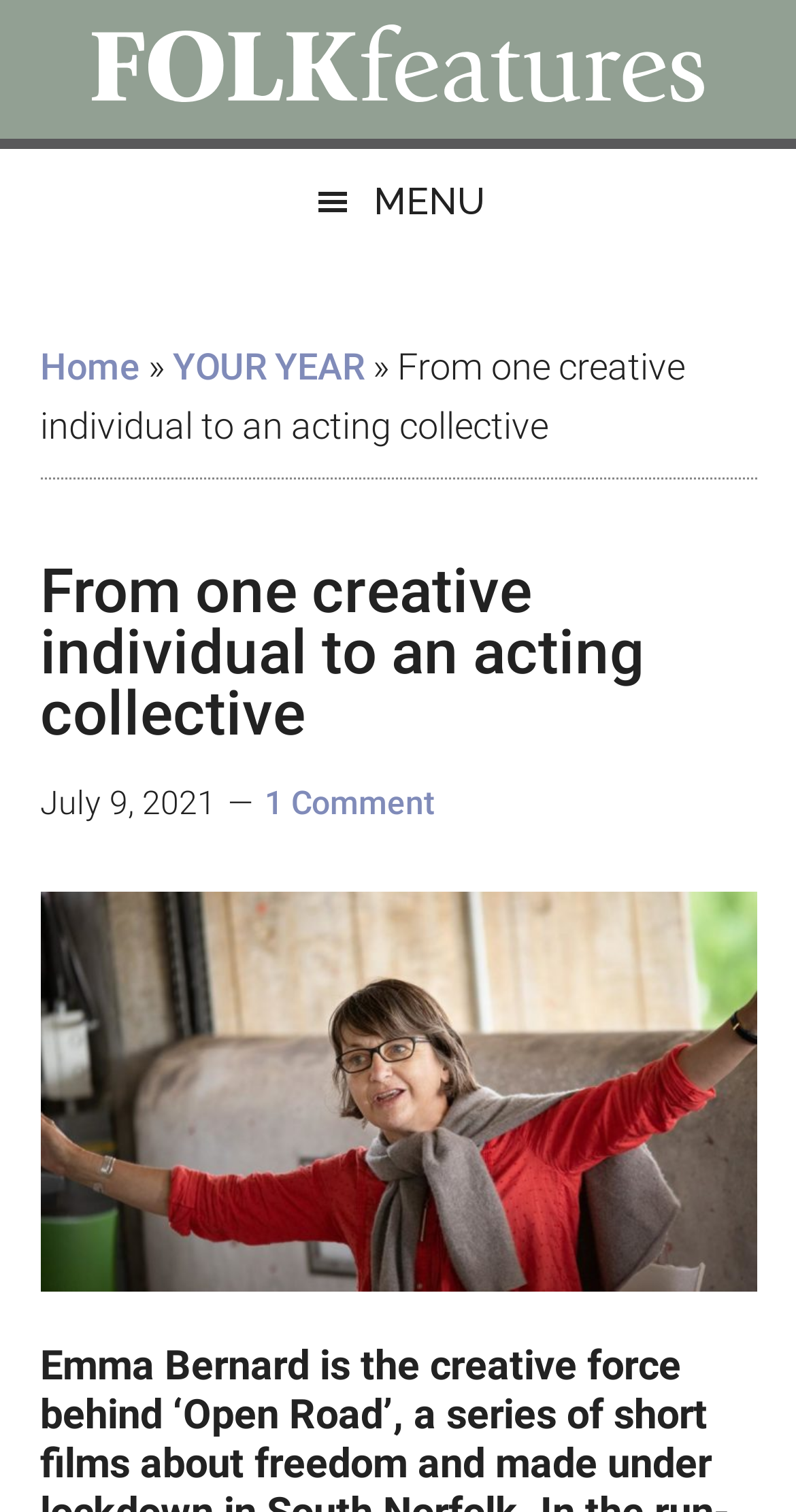What is the name of the website?
Give a detailed and exhaustive answer to the question.

I determined the name of the website by looking at the link 'Folk Features Homepage Folk Features' which is likely to be the website's title.